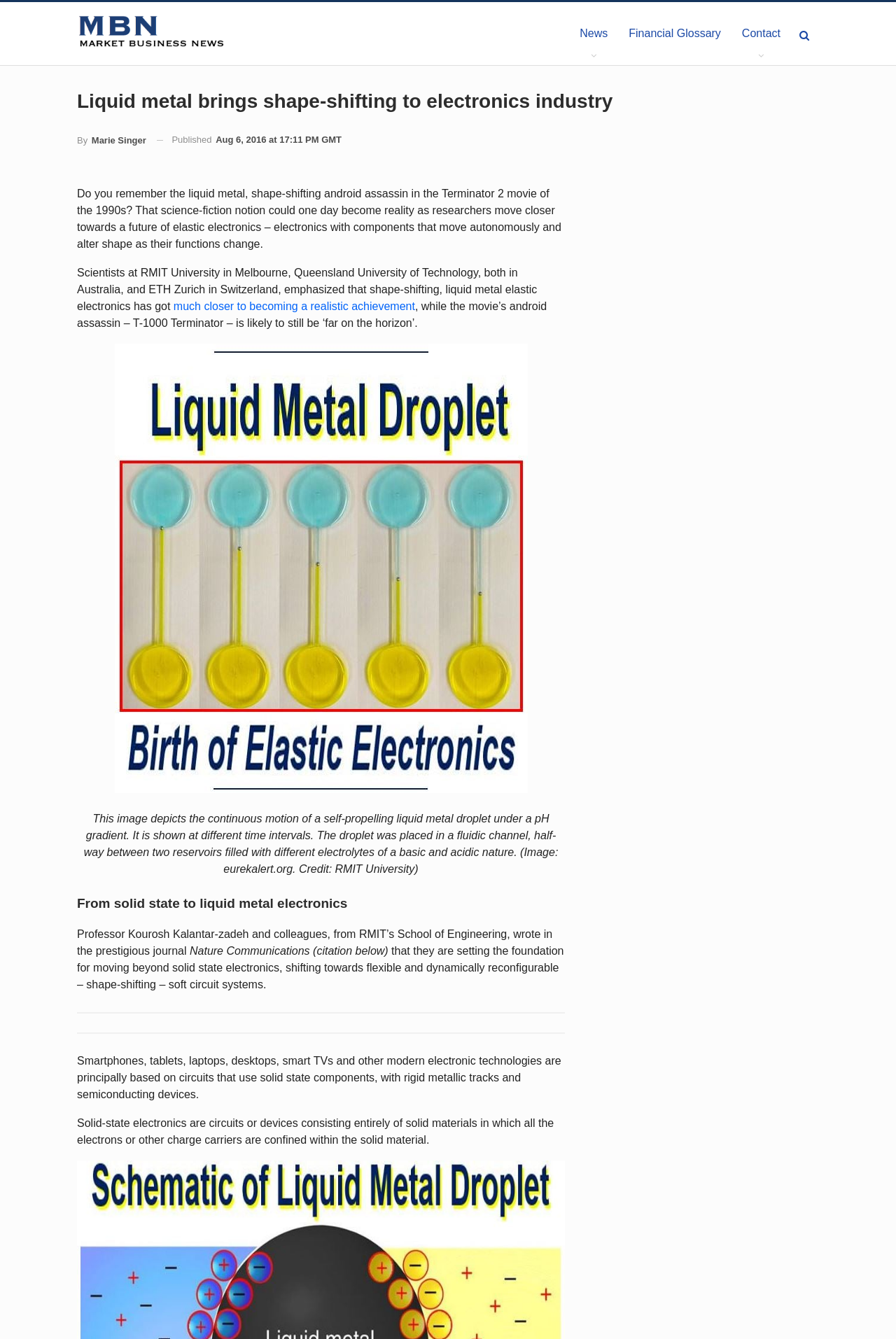Give a one-word or phrase response to the following question: What is the purpose of the image in the article?

To show liquid metal droplet